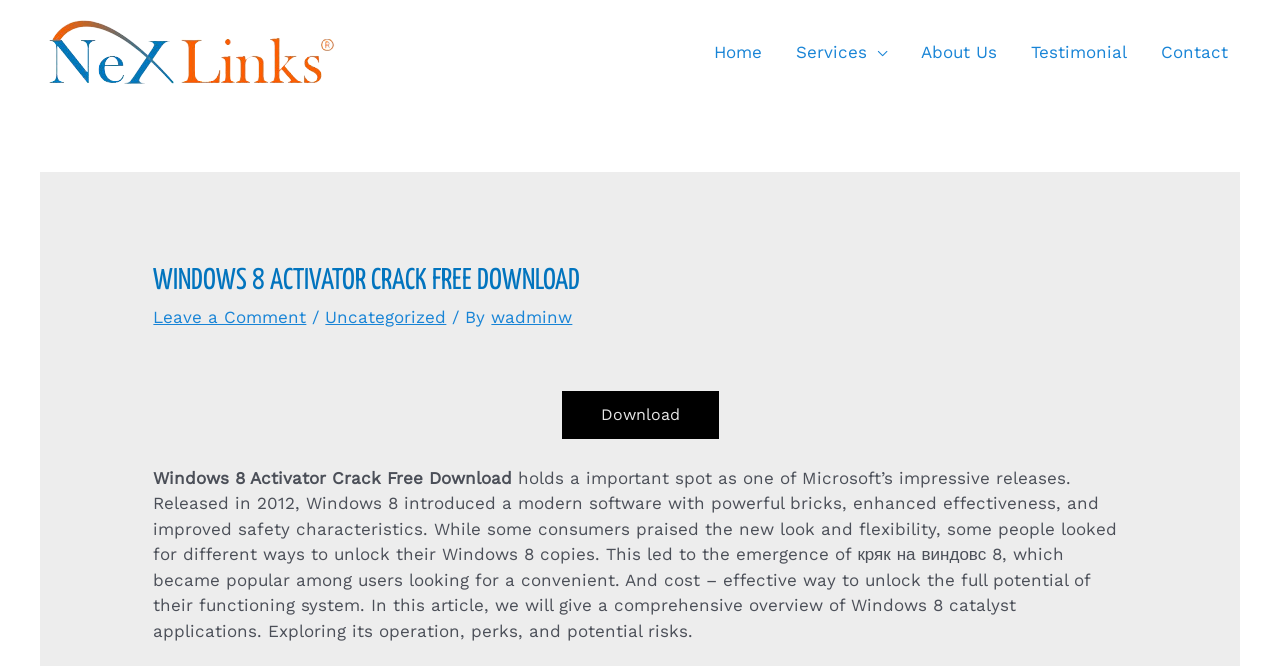Please answer the following question using a single word or phrase: 
What is the main topic of this webpage?

Windows 8 Activator Crack